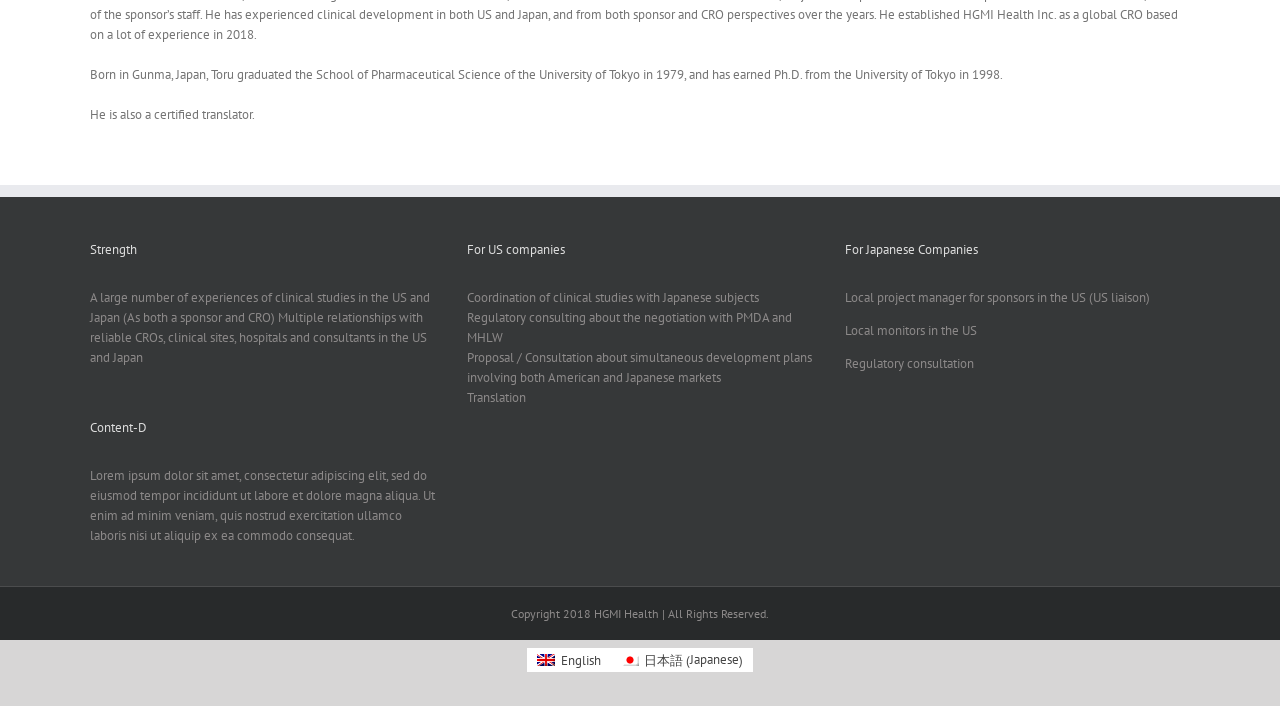What is the purpose of the 'Local project manager' service?
Give a one-word or short phrase answer based on the image.

US liaison